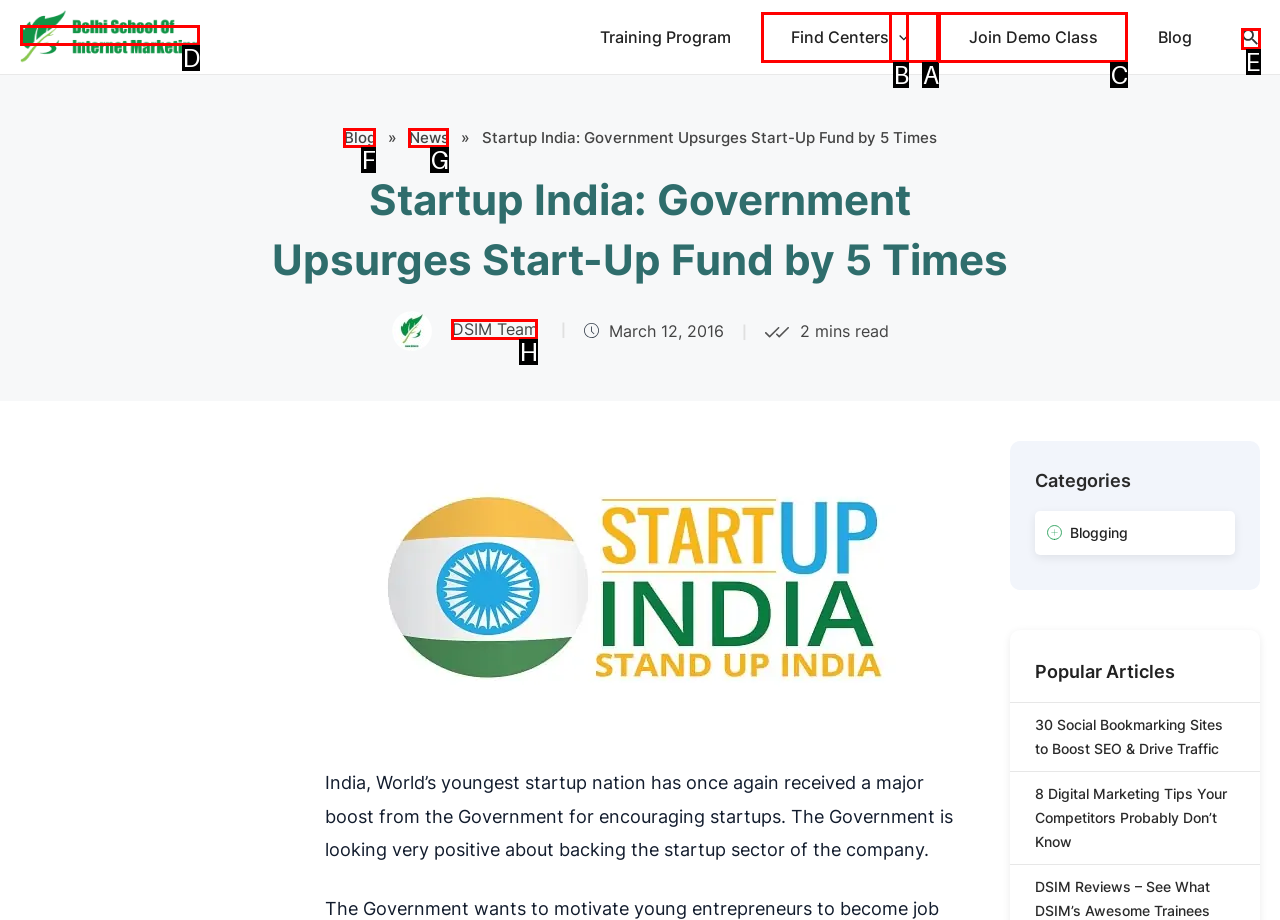Please indicate which option's letter corresponds to the task: Click the logo by examining the highlighted elements in the screenshot.

D